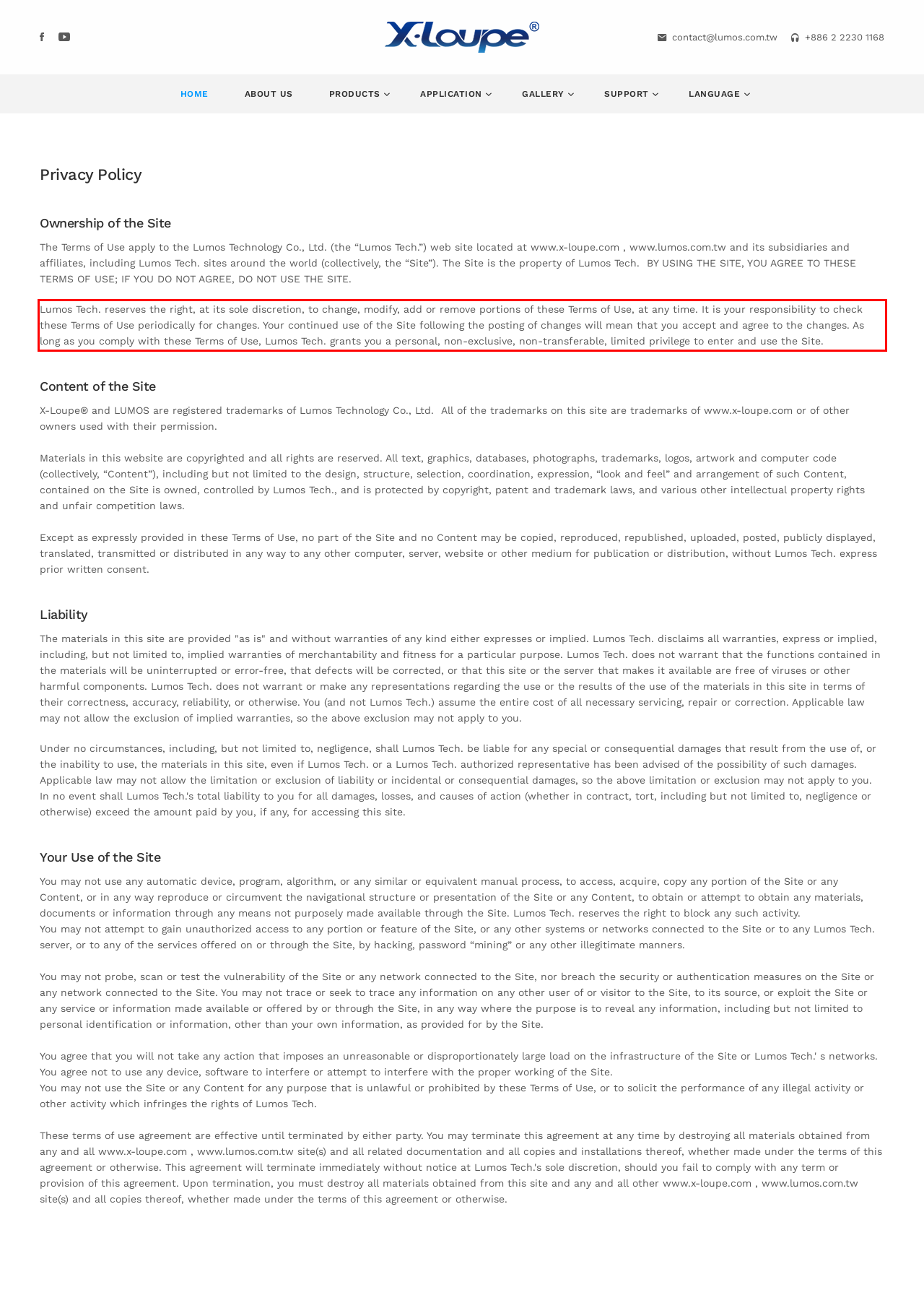Observe the screenshot of the webpage, locate the red bounding box, and extract the text content within it.

Lumos Tech. reserves the right, at its sole discretion, to change, modify, add or remove portions of these Terms of Use, at any time. It is your responsibility to check these Terms of Use periodically for changes. Your continued use of the Site following the posting of changes will mean that you accept and agree to the changes. As long as you comply with these Terms of Use, Lumos Tech. grants you a personal, non-exclusive, non-transferable, limited privilege to enter and use the Site.